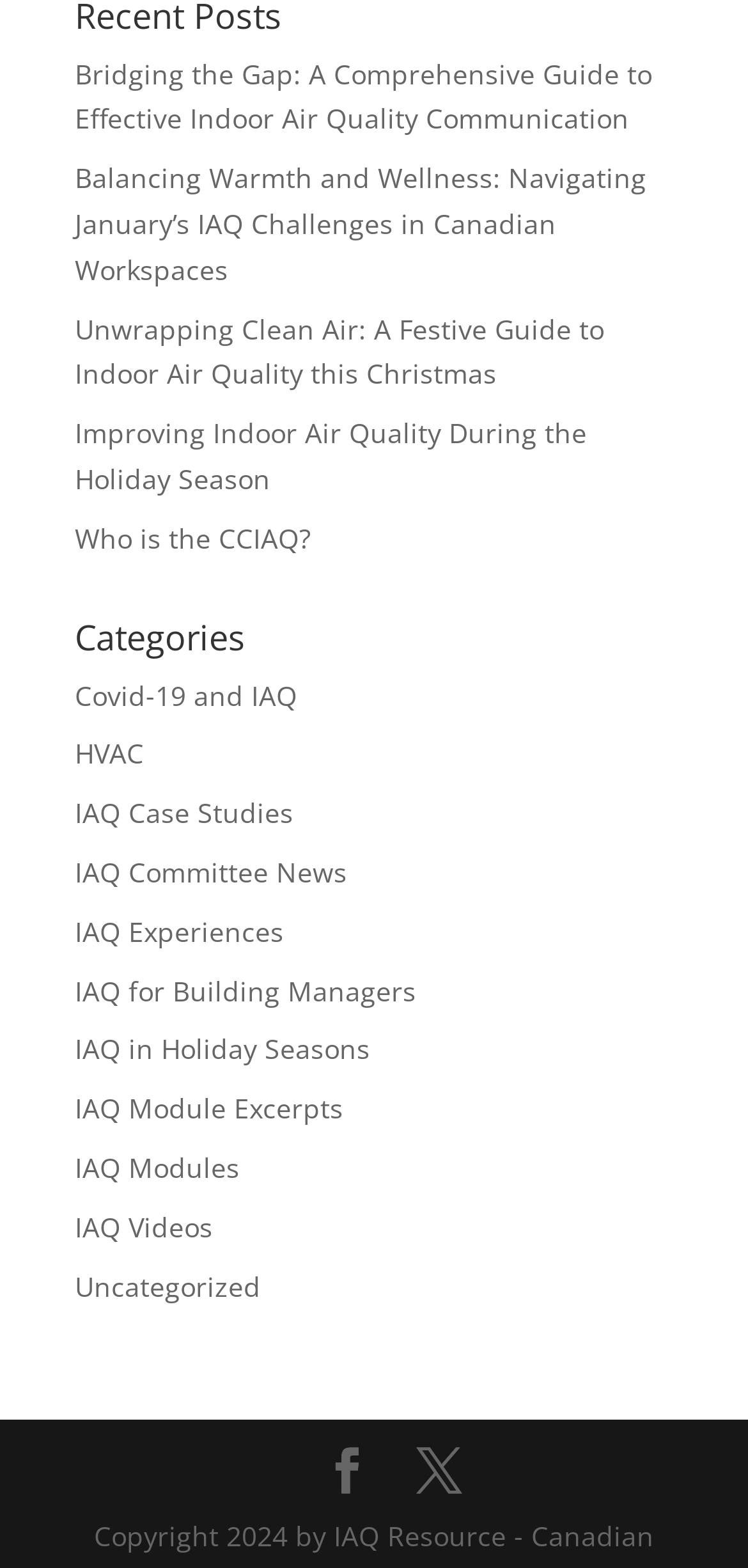Analyze the image and answer the question with as much detail as possible: 
How many categories are listed?

I counted the number of links under the 'Categories' heading, which are 'Covid-19 and IAQ', 'HVAC', 'IAQ Case Studies', 'IAQ Committee News', 'IAQ Experiences', 'IAQ for Building Managers', 'IAQ in Holiday Seasons', 'IAQ Module Excerpts', 'IAQ Modules', 'IAQ Videos', and 'Uncategorized'.